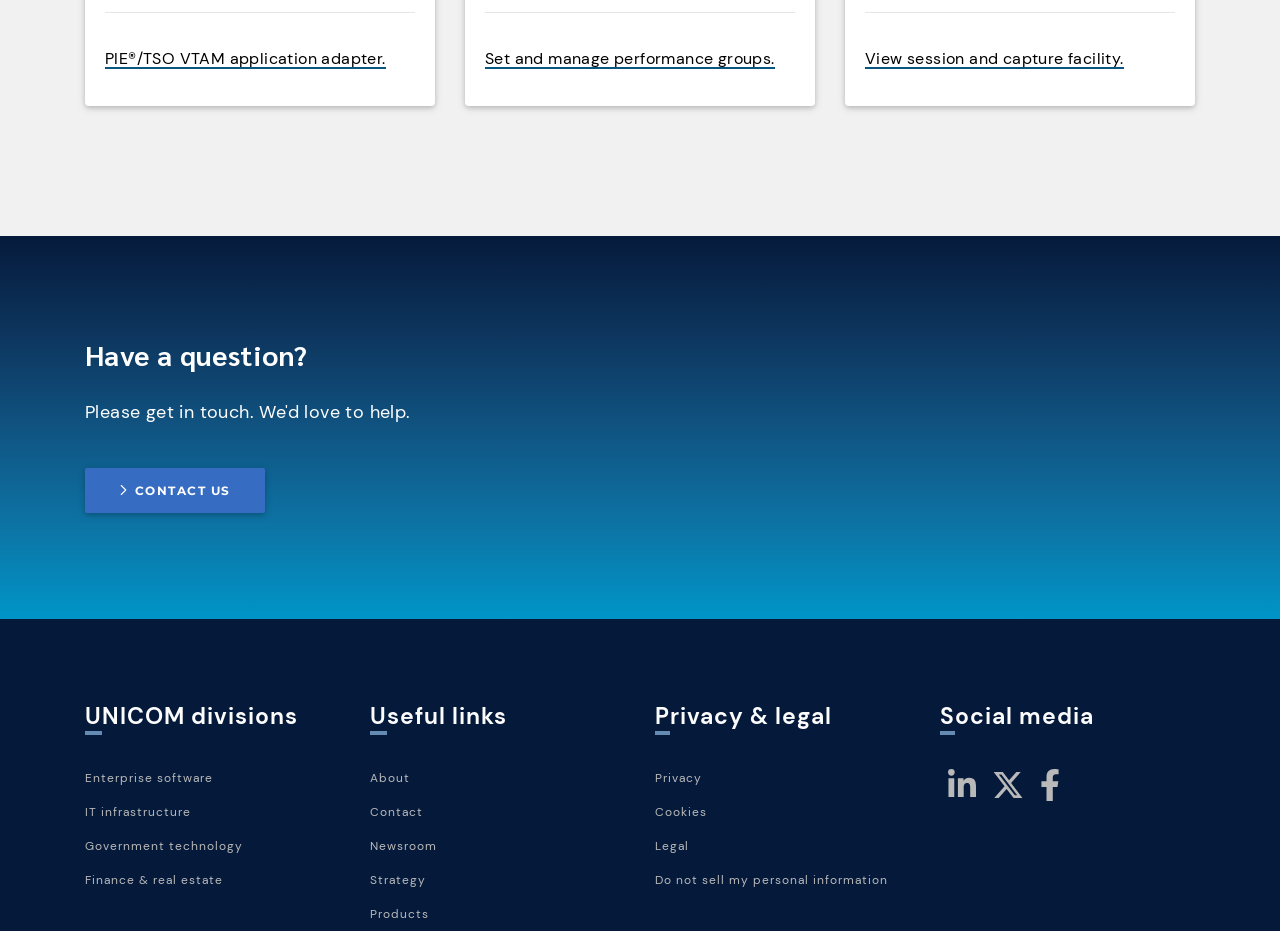Find the bounding box coordinates of the UI element according to this description: "View session and capture facility.".

[0.676, 0.052, 0.878, 0.074]